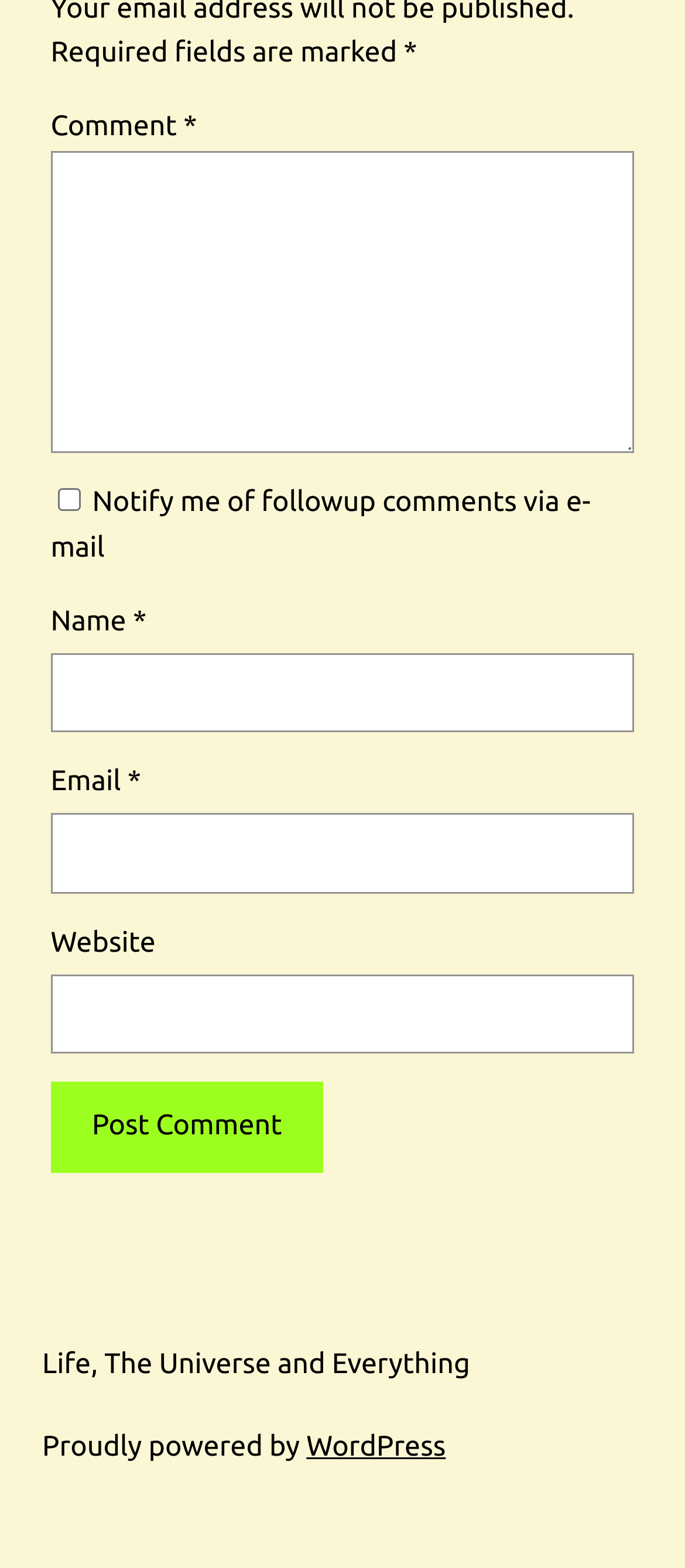What is the label of the first text box?
From the details in the image, provide a complete and detailed answer to the question.

The first text box is labeled as 'Comment' which is indicated by the StaticText element with OCR text 'Comment' and its corresponding textbox element with the description 'Comment *'.